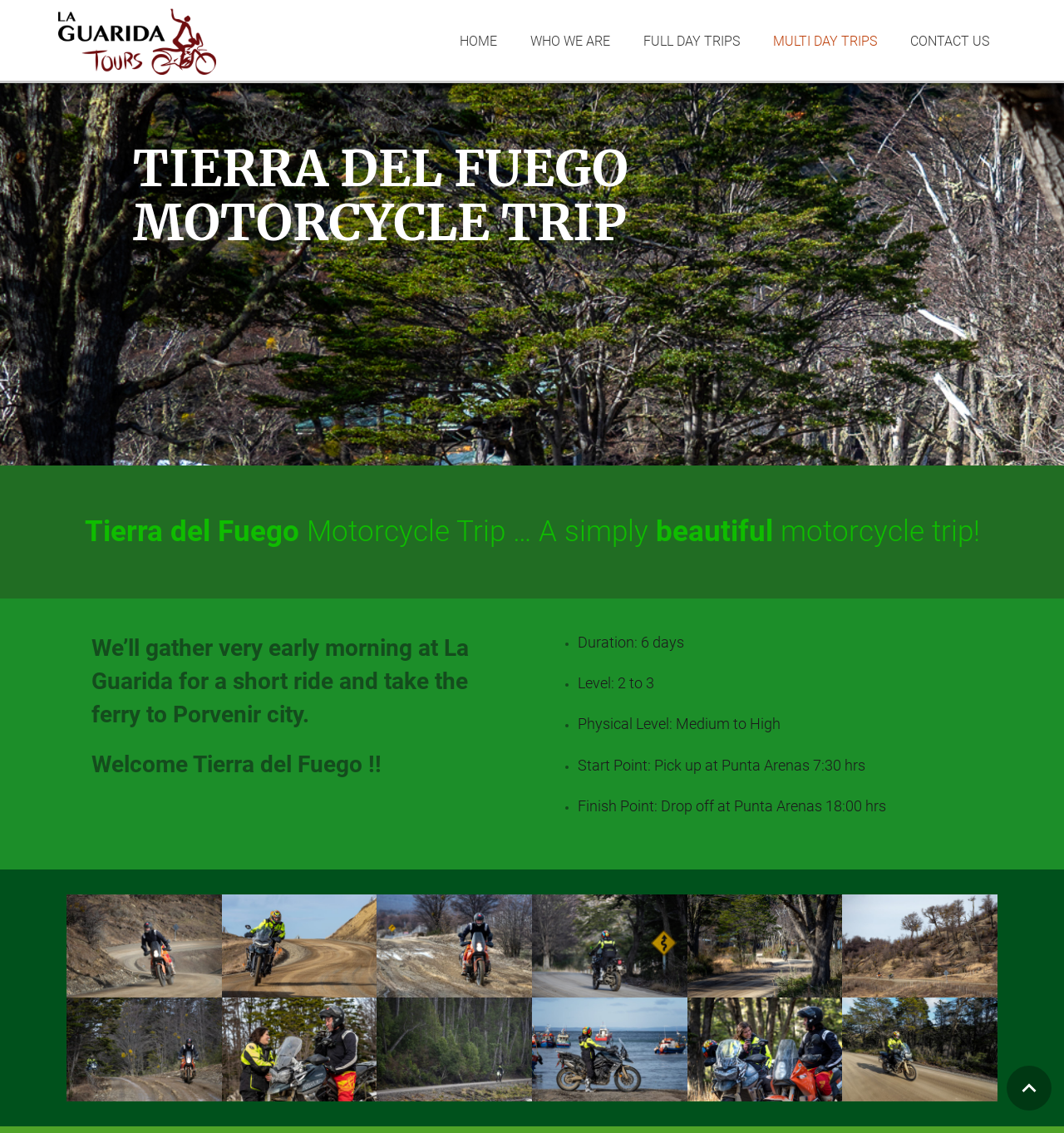Can you provide the bounding box coordinates for the element that should be clicked to implement the instruction: "View Tierra del Fuego Motorcycle Trip details"?

[0.125, 0.125, 0.875, 0.22]